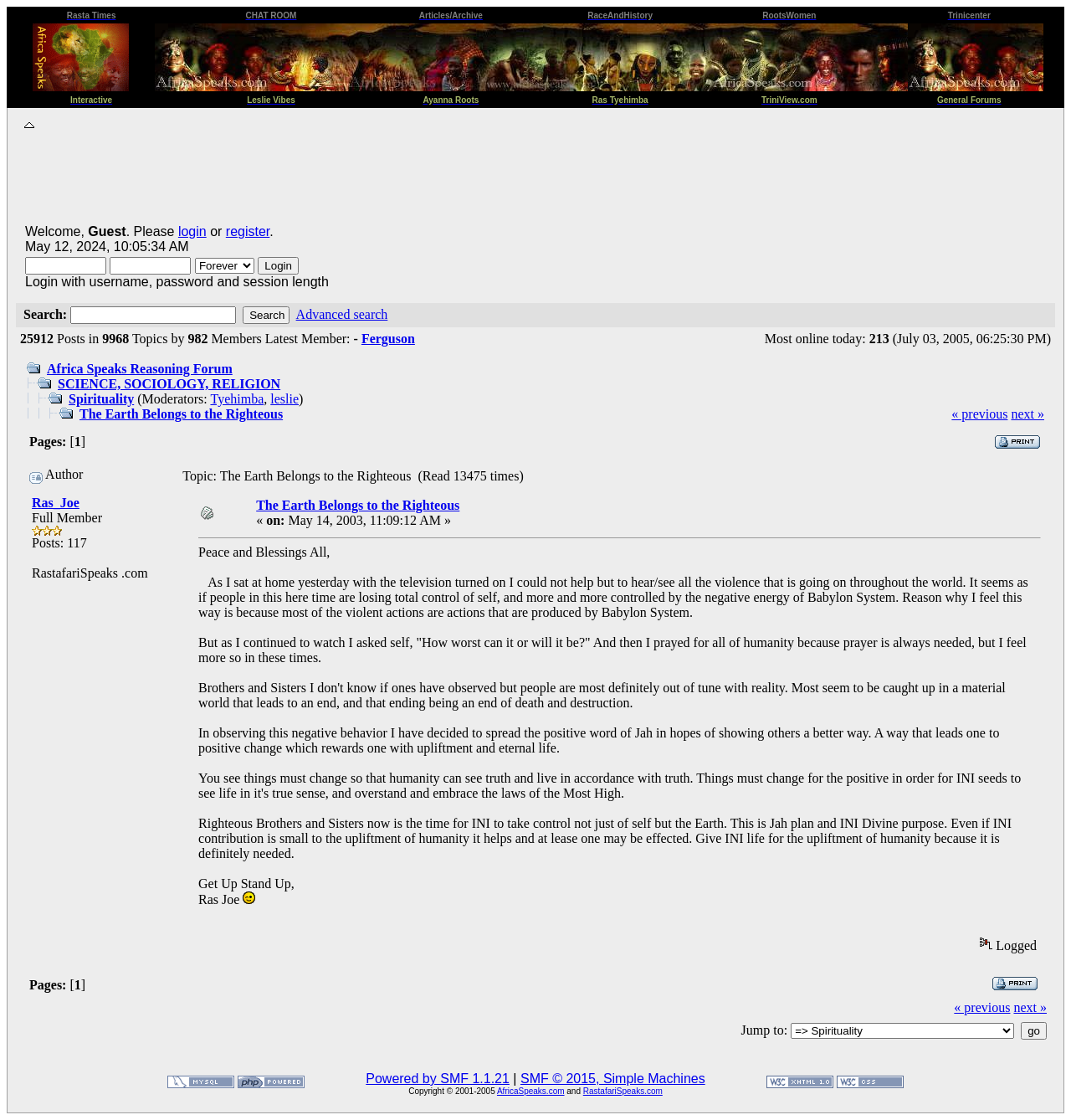Predict the bounding box for the UI component with the following description: "« previous".

[0.891, 0.893, 0.943, 0.906]